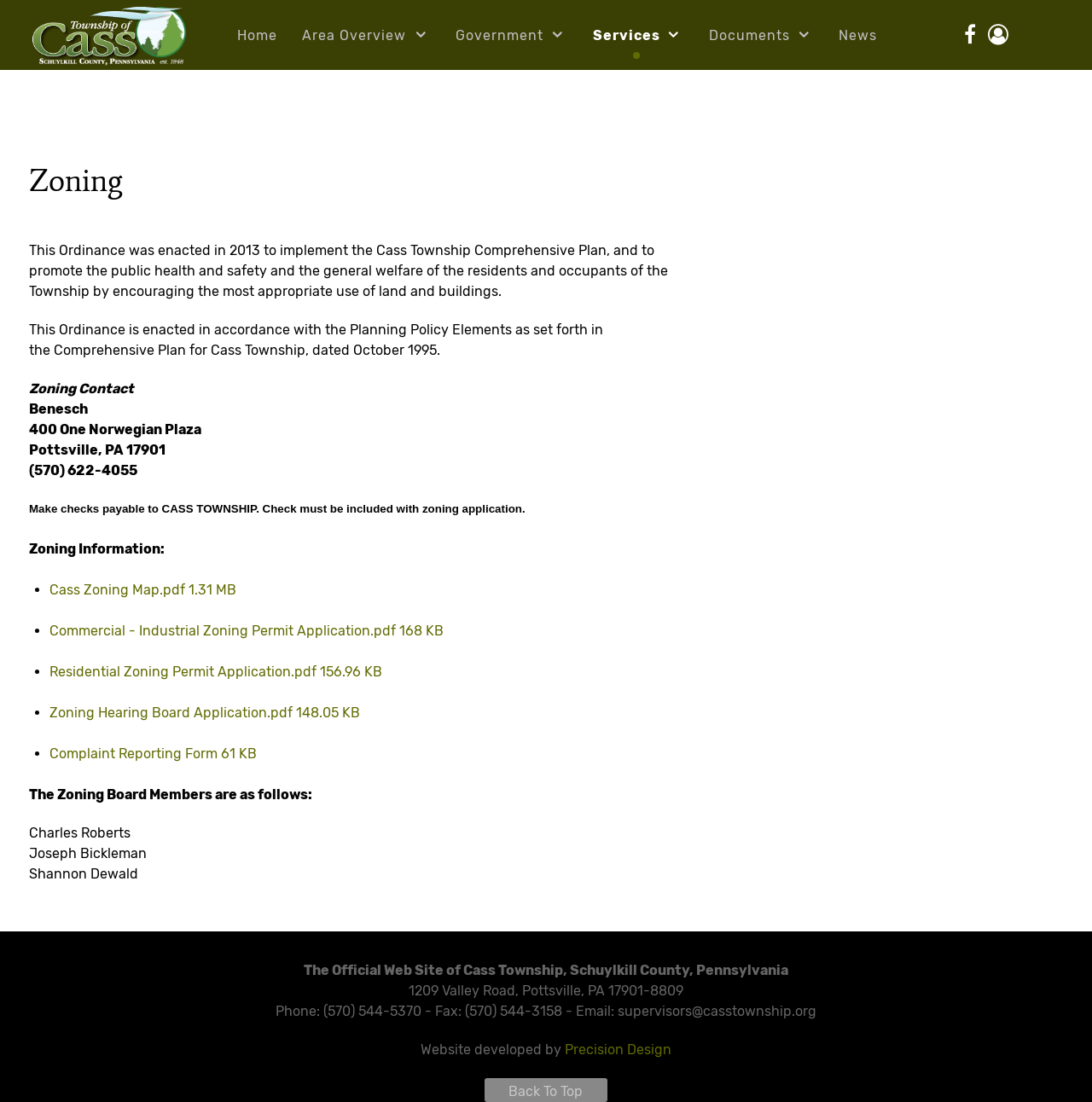Can you pinpoint the bounding box coordinates for the clickable element required for this instruction: "Download Cass Zoning Map"? The coordinates should be four float numbers between 0 and 1, i.e., [left, top, right, bottom].

[0.045, 0.528, 0.216, 0.543]